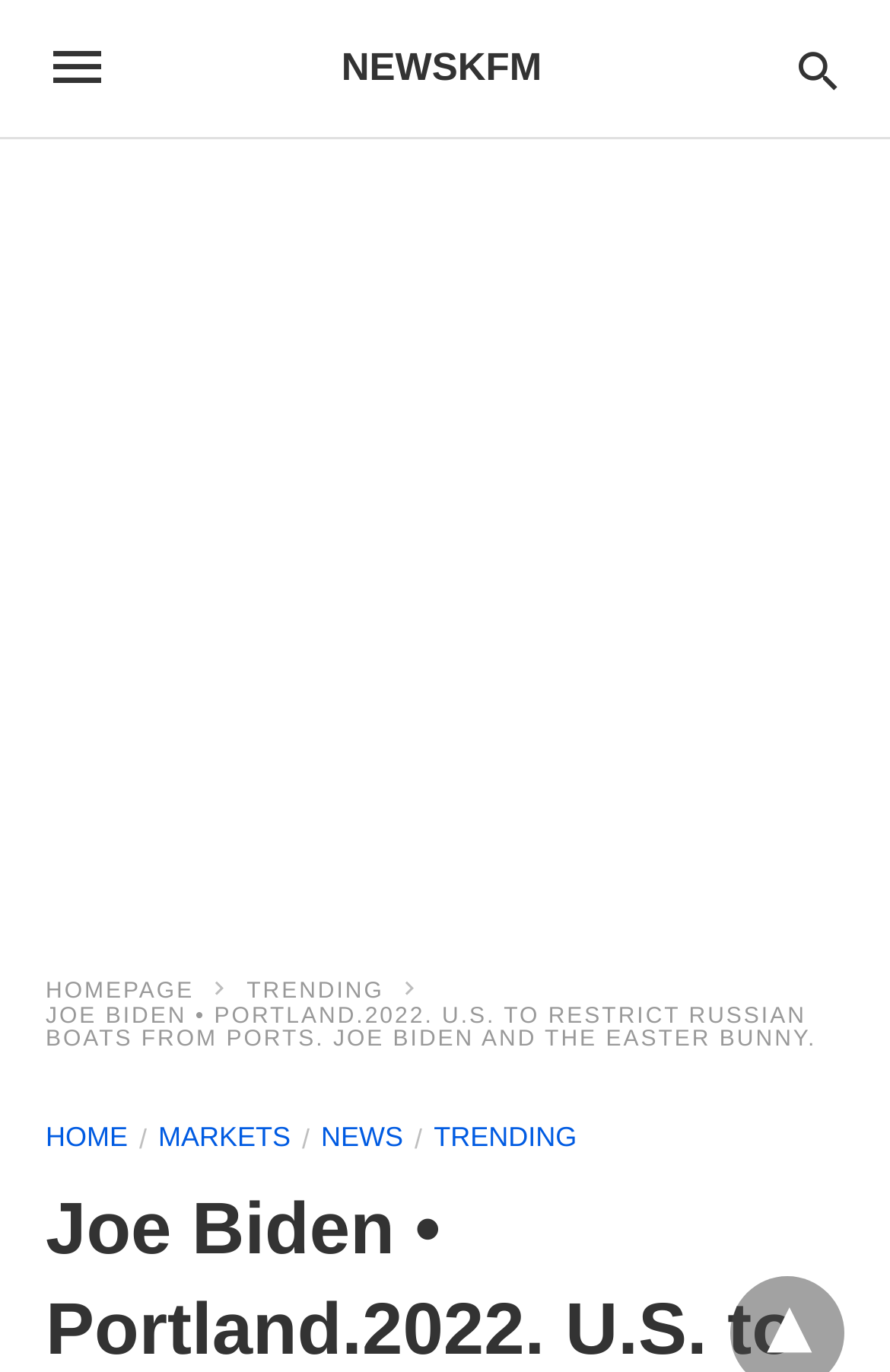Please provide the bounding box coordinates for the element that needs to be clicked to perform the following instruction: "click on advertisement". The coordinates should be given as four float numbers between 0 and 1, i.e., [left, top, right, bottom].

[0.0, 0.118, 1.0, 0.651]